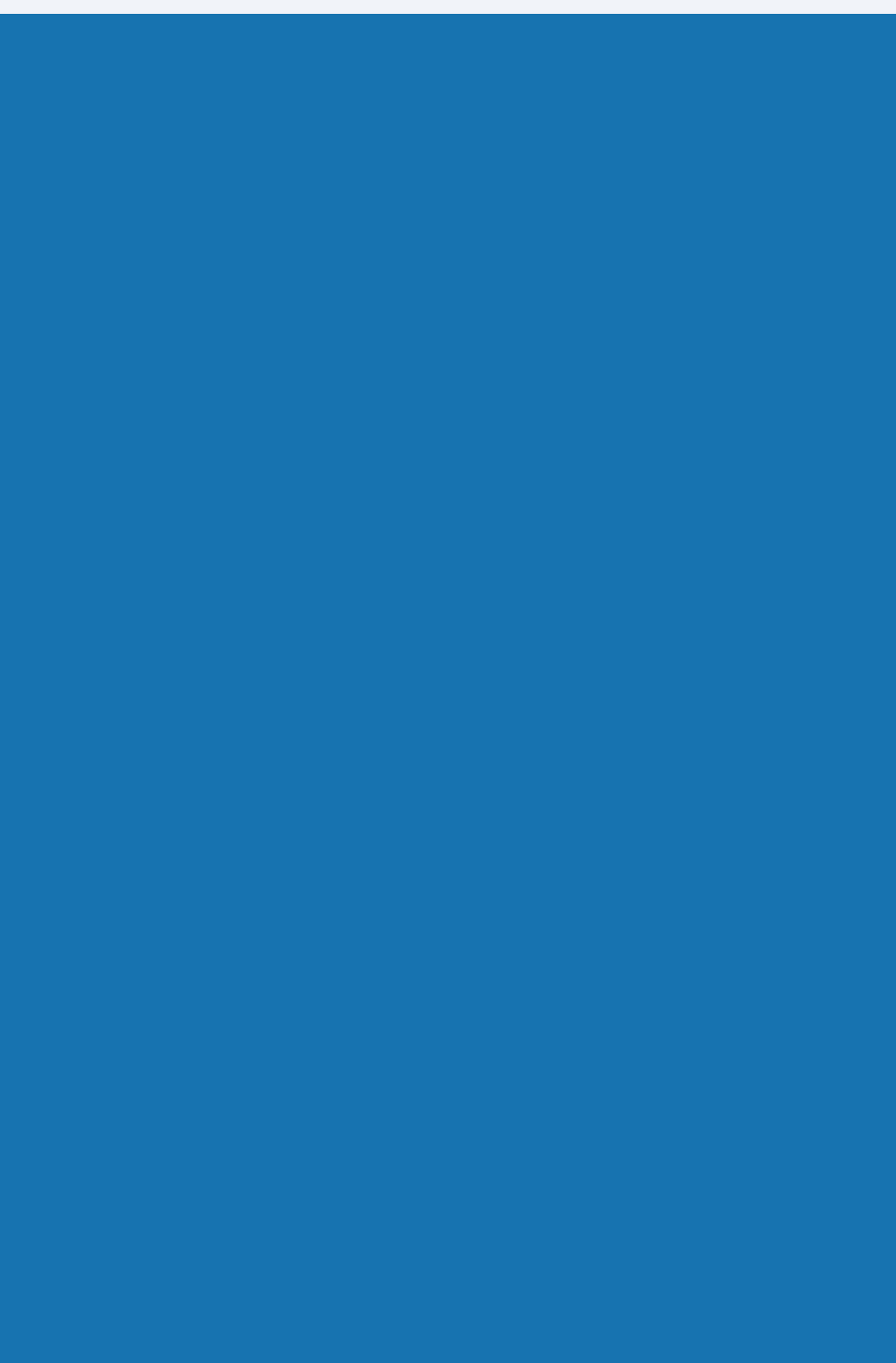Please specify the bounding box coordinates in the format (top-left x, top-left y, bottom-right x, bottom-right y), with values ranging from 0 to 1. Identify the bounding box for the UI component described as follows: Contact Us

[0.103, 0.813, 0.897, 0.892]